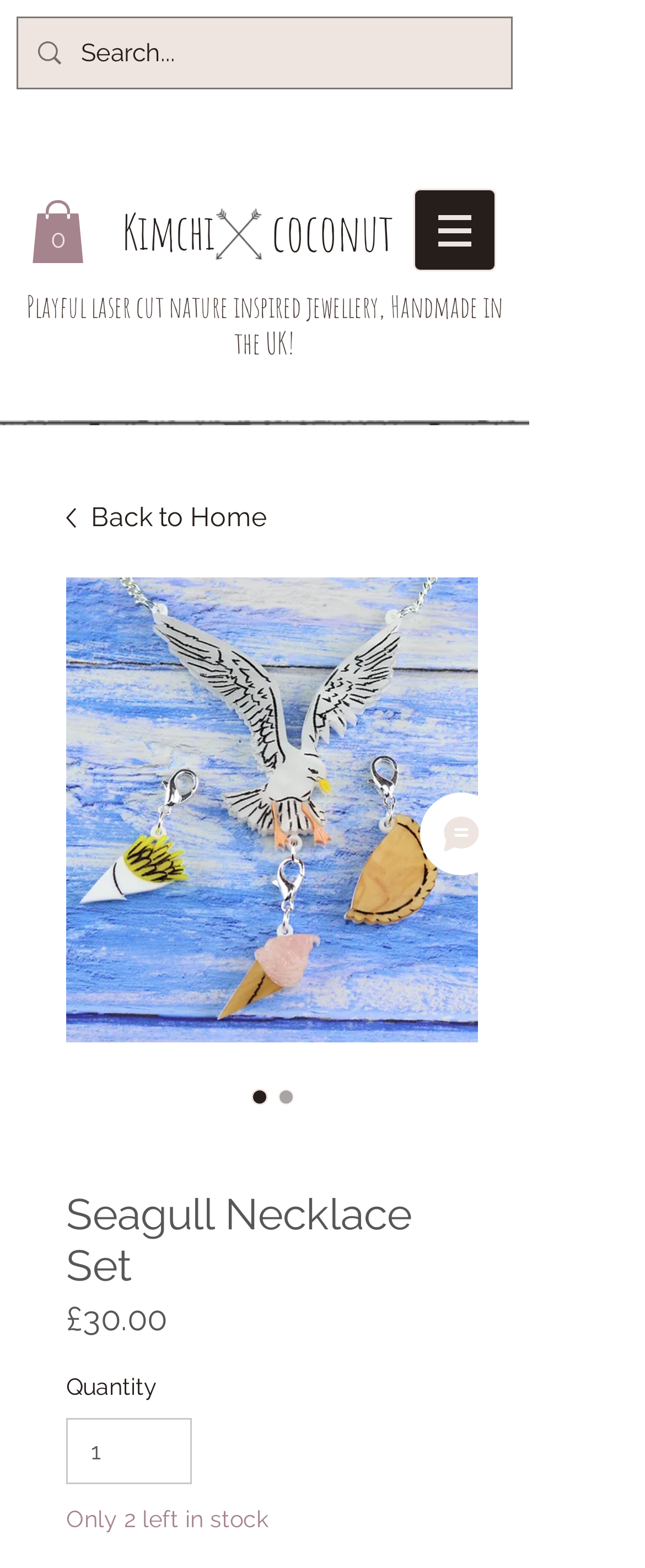What is the brand name of the website?
Examine the image and provide an in-depth answer to the question.

I found the brand name of the website by looking at the headings 'Kimchi' and 'coconut' which are located at the top of the webpage.